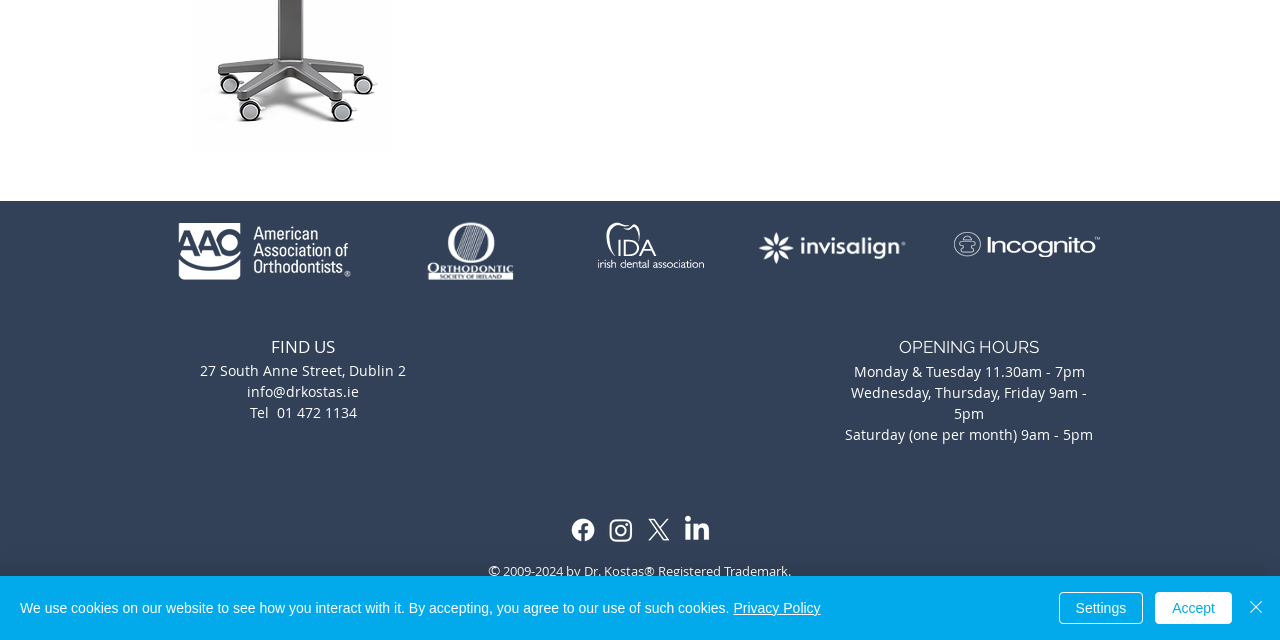Using the format (top-left x, top-left y, bottom-right x, bottom-right y), and given the element description, identify the bounding box coordinates within the screenshot: Privacy Statement

[0.47, 0.906, 0.555, 0.934]